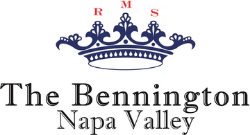What type of products does the logo likely appeal to?
Provide a comprehensive and detailed answer to the question.

The caption states that the logo effectively embodies the essence of upscale offerings, likely appealing to customers looking for artisanal products and unique gifts in a beautiful, picturesque setting, which suggests that the logo is associated with high-end or specialty products.